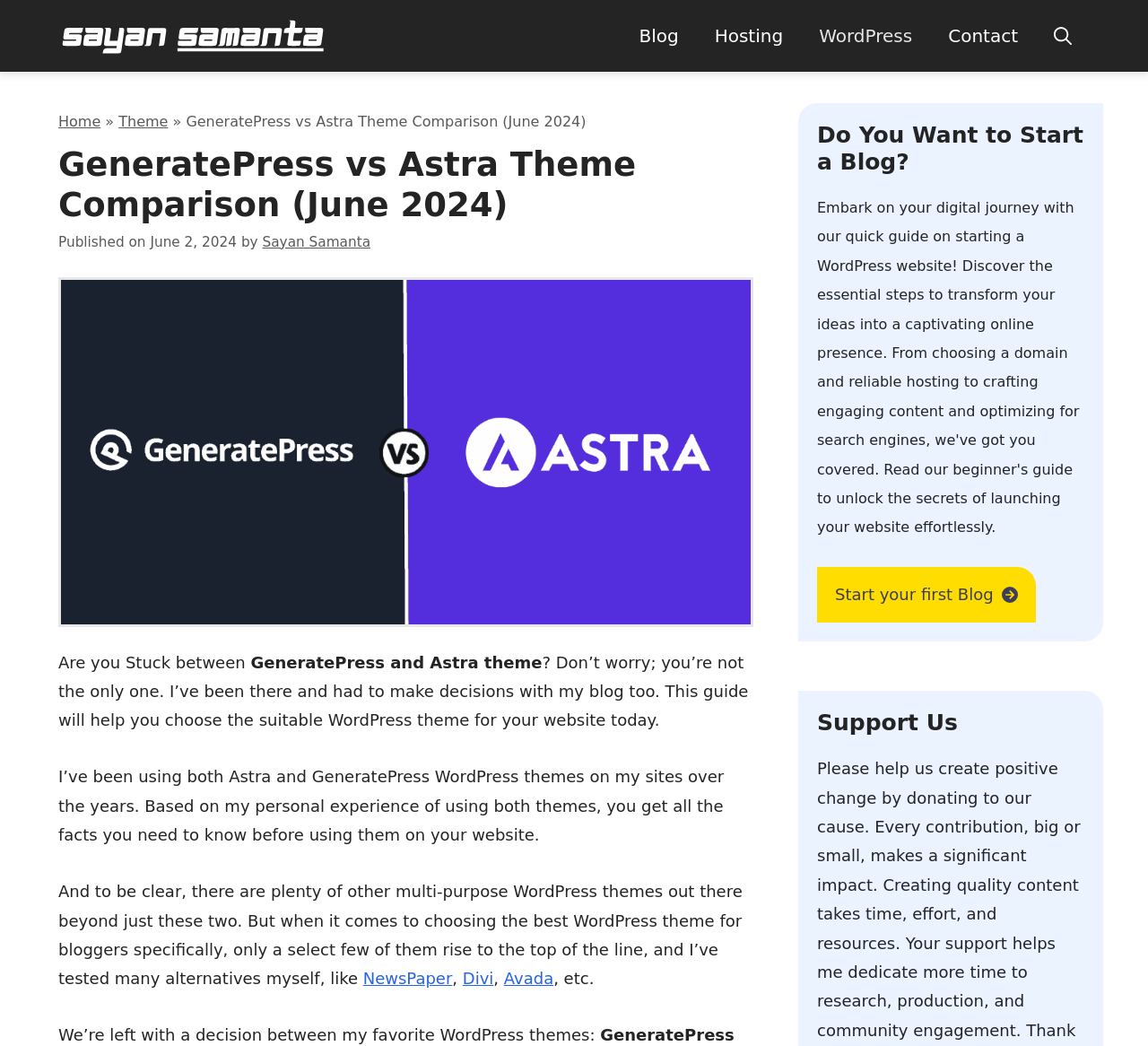Analyze the image and give a detailed response to the question:
What other WordPress themes are mentioned?

The article mentions other WordPress themes, such as NewsPaper, Divi, and Avada, as alternatives to GeneratePress and Astra, but focuses on comparing the latter two.